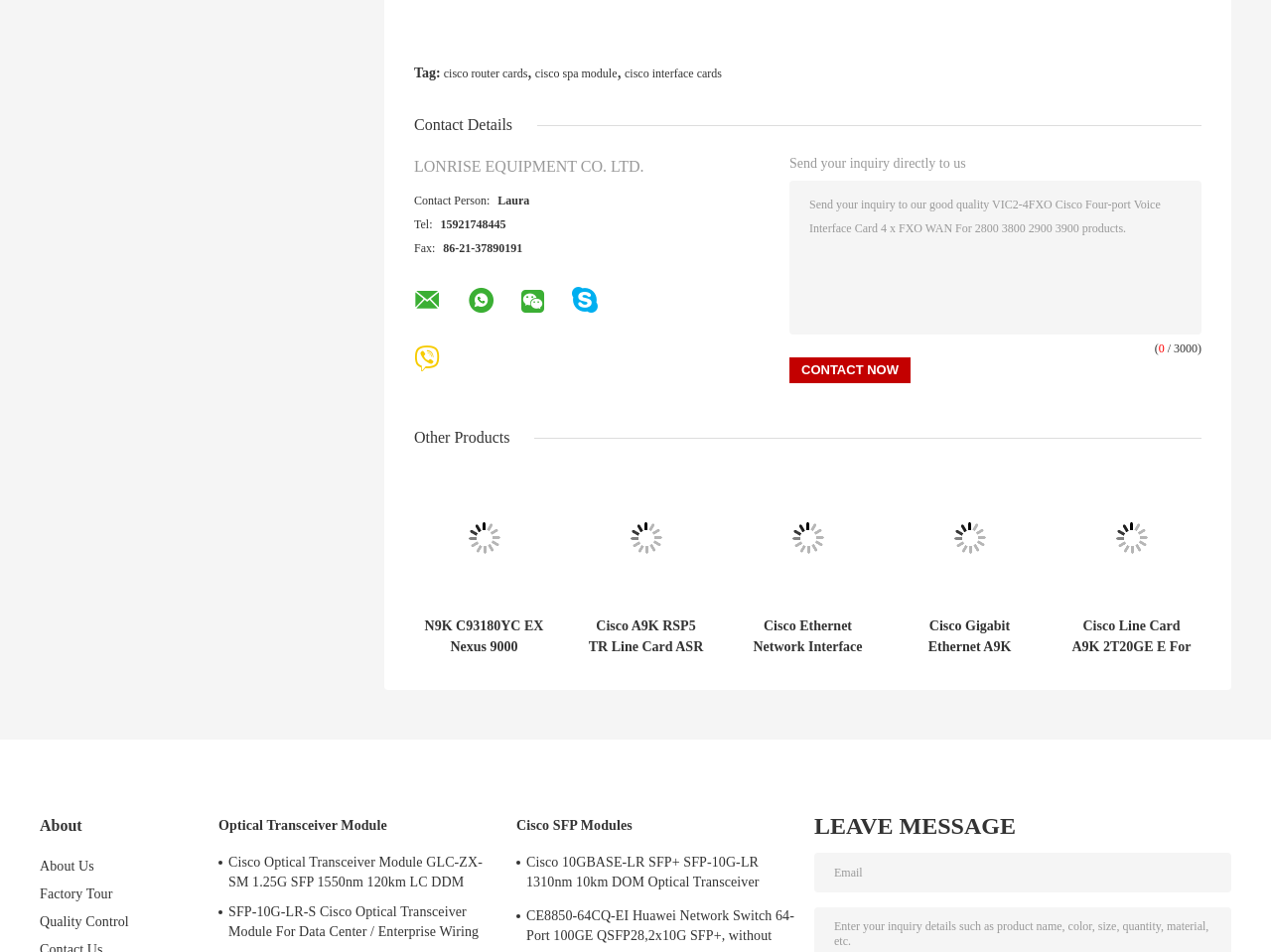Determine the bounding box coordinates for the clickable element required to fulfill the instruction: "Click the 'About Us' link". Provide the coordinates as four float numbers between 0 and 1, i.e., [left, top, right, bottom].

[0.031, 0.902, 0.074, 0.918]